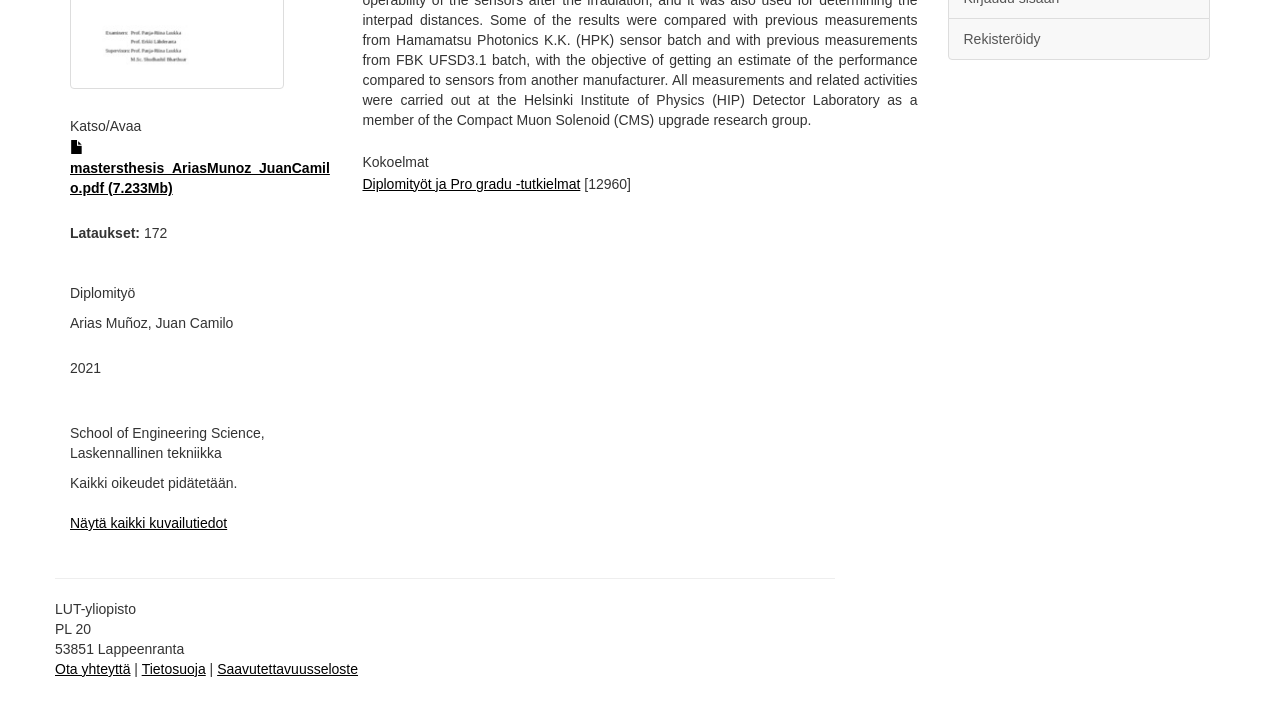Find the bounding box coordinates for the HTML element described as: "Diplomityöt ja Pro gradu -tutkielmat". The coordinates should consist of four float values between 0 and 1, i.e., [left, top, right, bottom].

[0.283, 0.248, 0.453, 0.27]